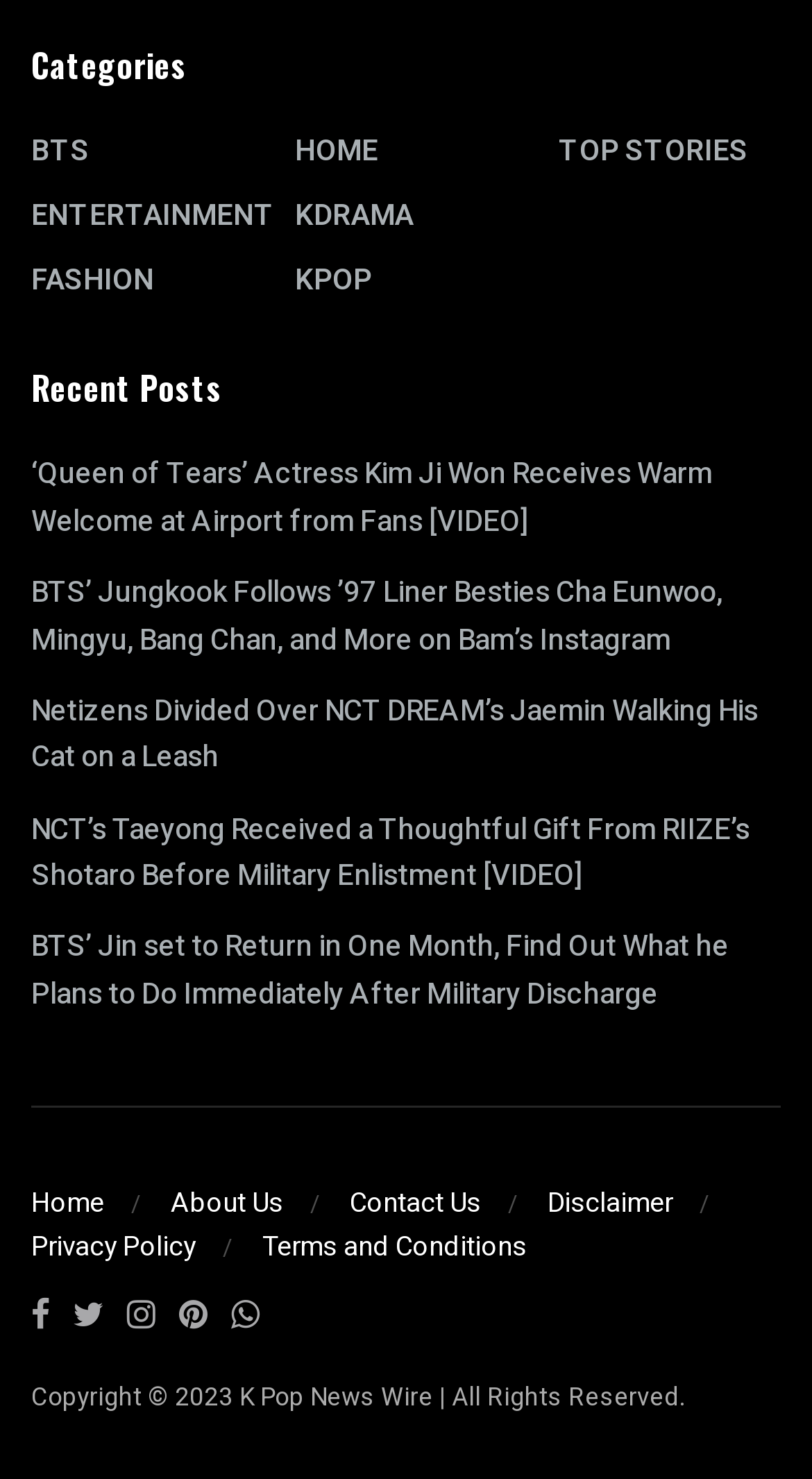Please identify the bounding box coordinates of the element I need to click to follow this instruction: "View the 'About Us' section".

[0.21, 0.799, 0.349, 0.826]